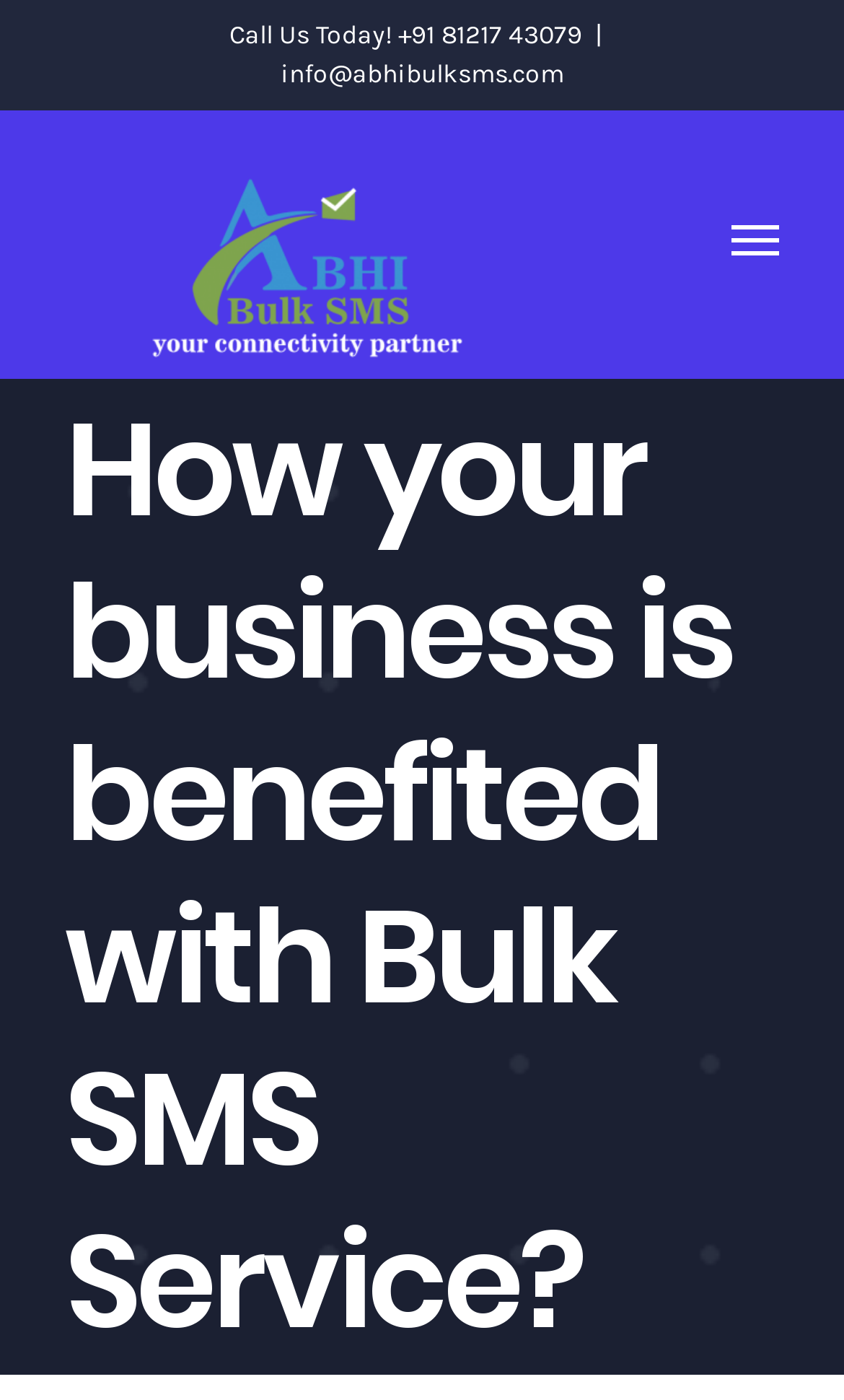Ascertain the bounding box coordinates for the UI element detailed here: "alt="Abhi Bulk SMS Logo"". The coordinates should be provided as [left, top, right, bottom] with each value being a float between 0 and 1.

[0.169, 0.127, 0.554, 0.261]